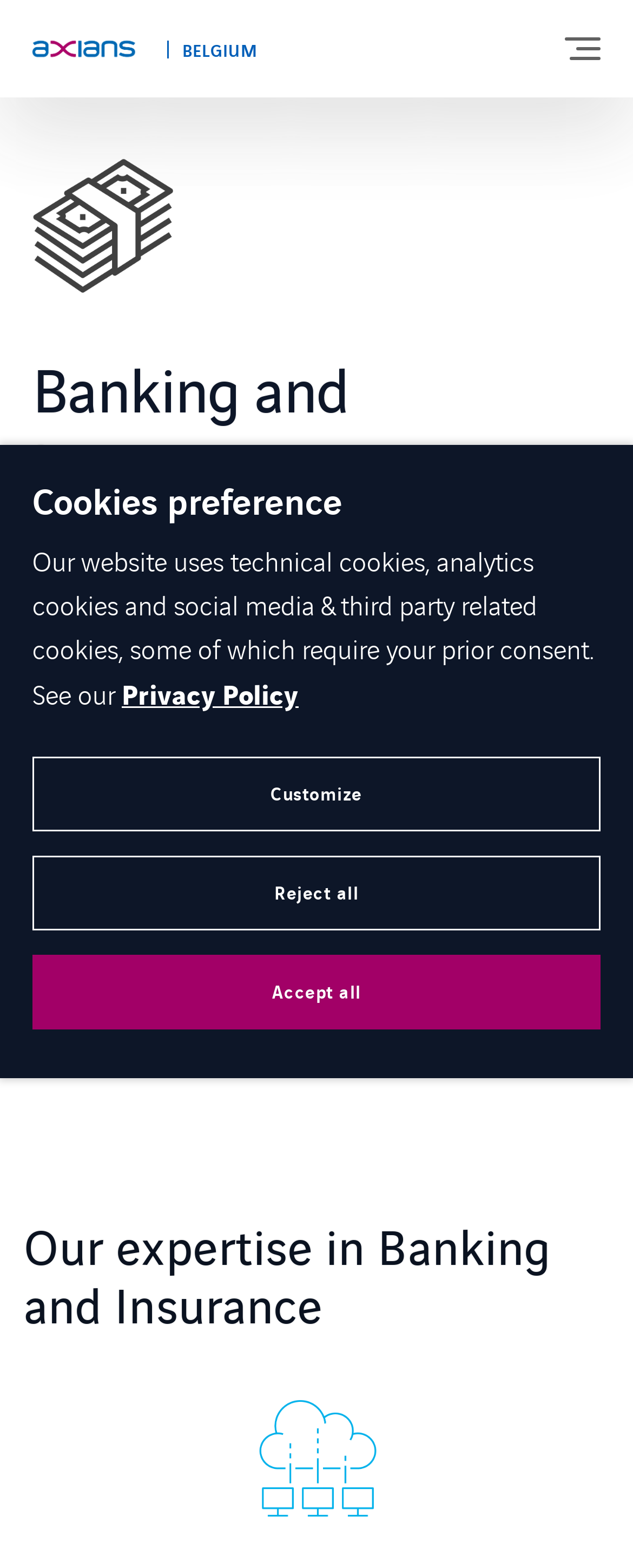Find the bounding box coordinates for the area you need to click to carry out the instruction: "Click the Facebook link". The coordinates should be four float numbers between 0 and 1, indicated as [left, top, right, bottom].

[0.228, 0.603, 0.364, 0.646]